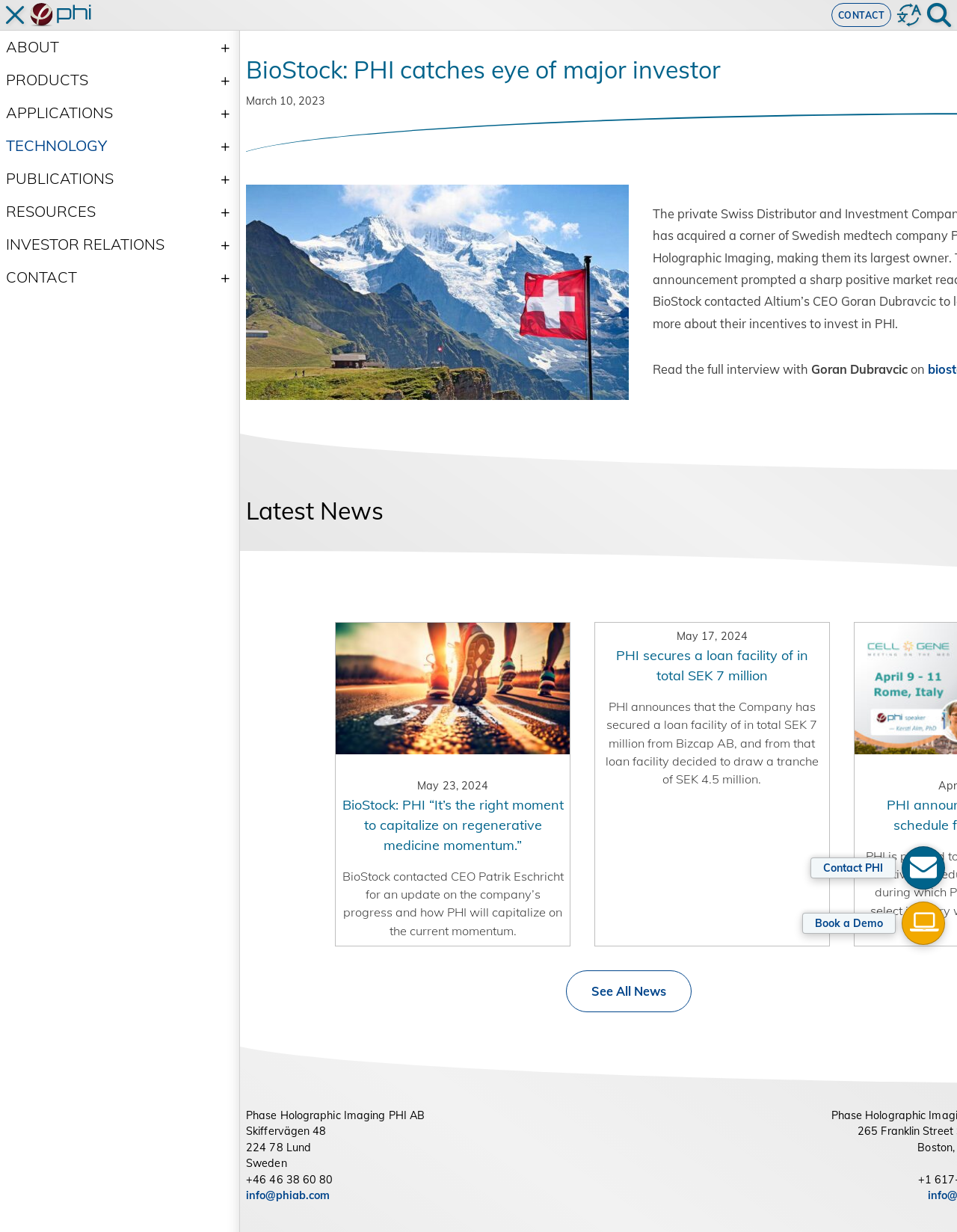What is the name of the CEO of PHI that BioStock contacted for an update?
Look at the image and answer with only one word or phrase.

Patrik Eschricht